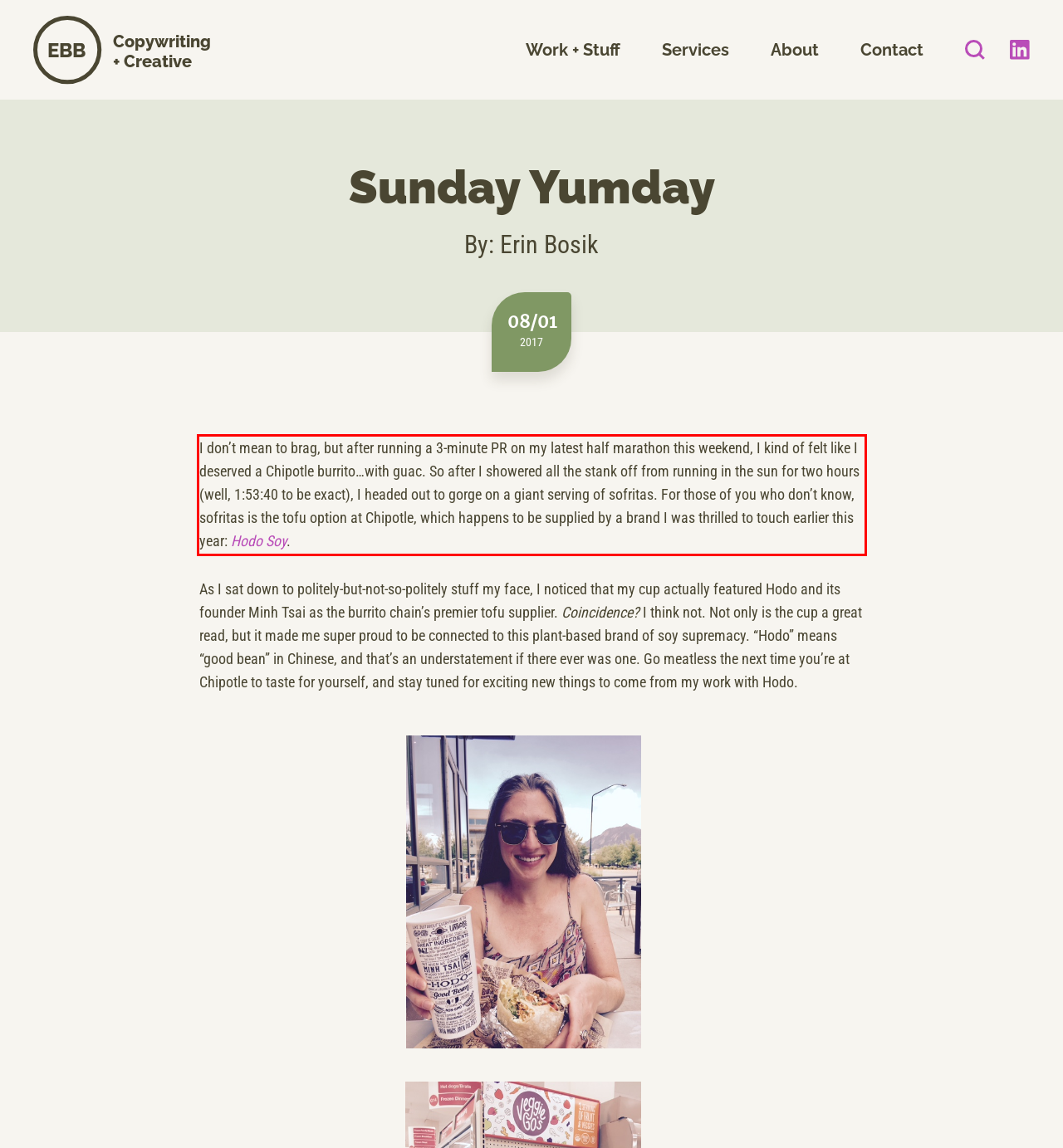In the screenshot of the webpage, find the red bounding box and perform OCR to obtain the text content restricted within this red bounding box.

I don’t mean to brag, but after running a 3-minute PR on my latest half marathon this weekend, I kind of felt like I deserved a Chipotle burrito…with guac. So after I showered all the stank off from running in the sun for two hours (well, 1:53:40 to be exact), I headed out to gorge on a giant serving of sofritas. For those of you who don’t know, sofritas is the tofu option at Chipotle, which happens to be supplied by a brand I was thrilled to touch earlier this year: Hodo Soy.